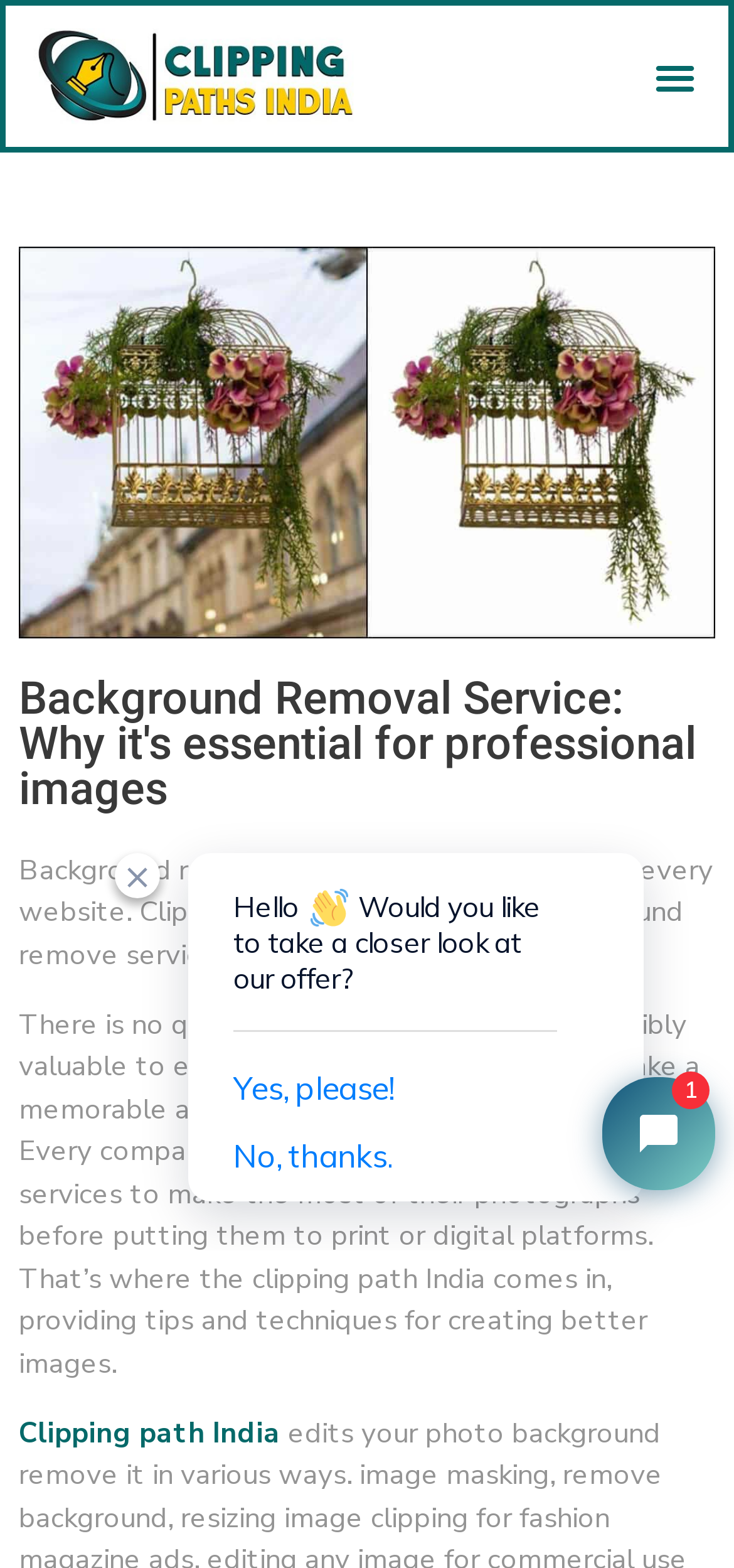Show the bounding box coordinates for the HTML element as described: "Menu".

[0.877, 0.029, 0.962, 0.069]